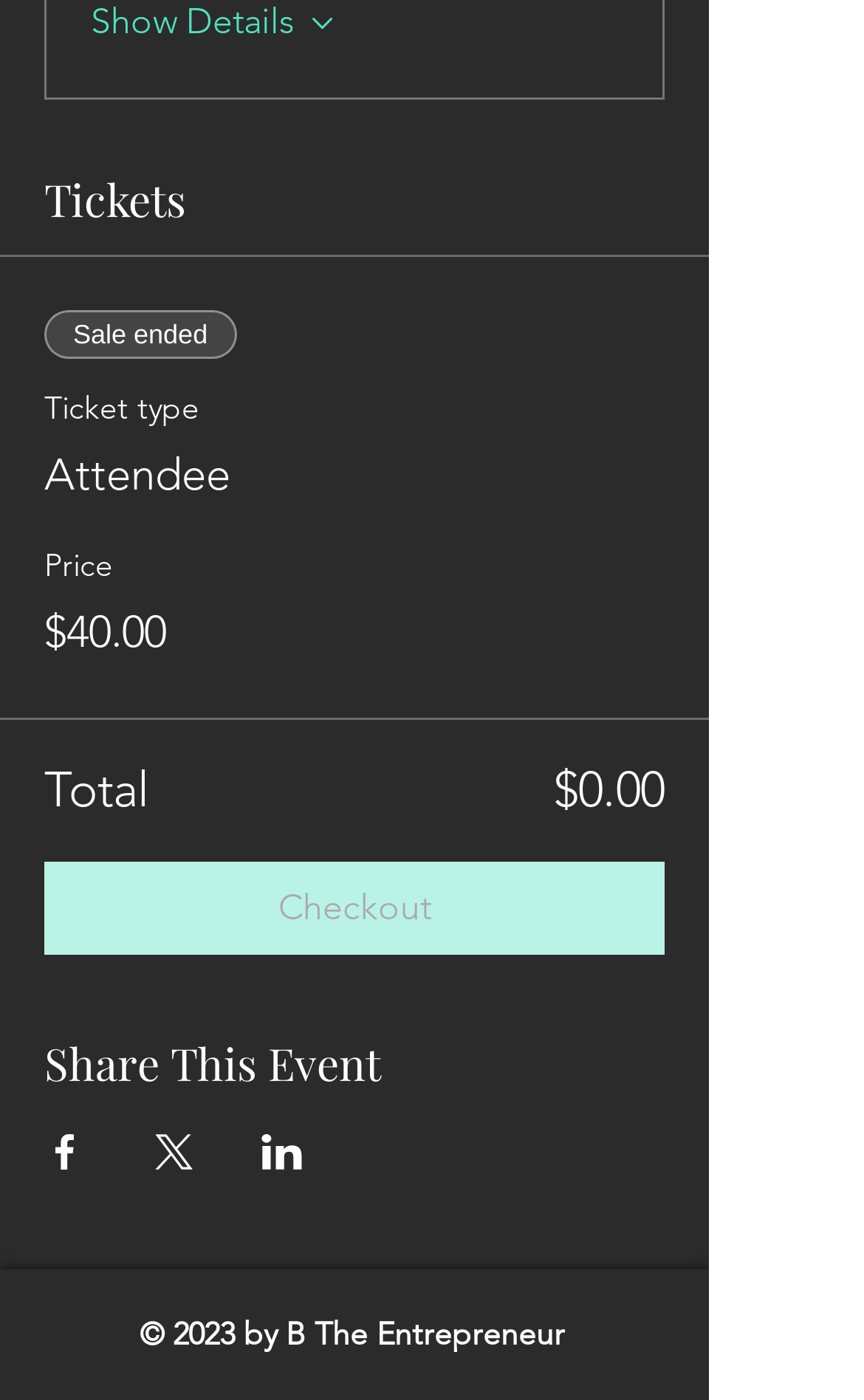Please answer the following query using a single word or phrase: 
What is the status of the 'Checkout' button?

Disabled